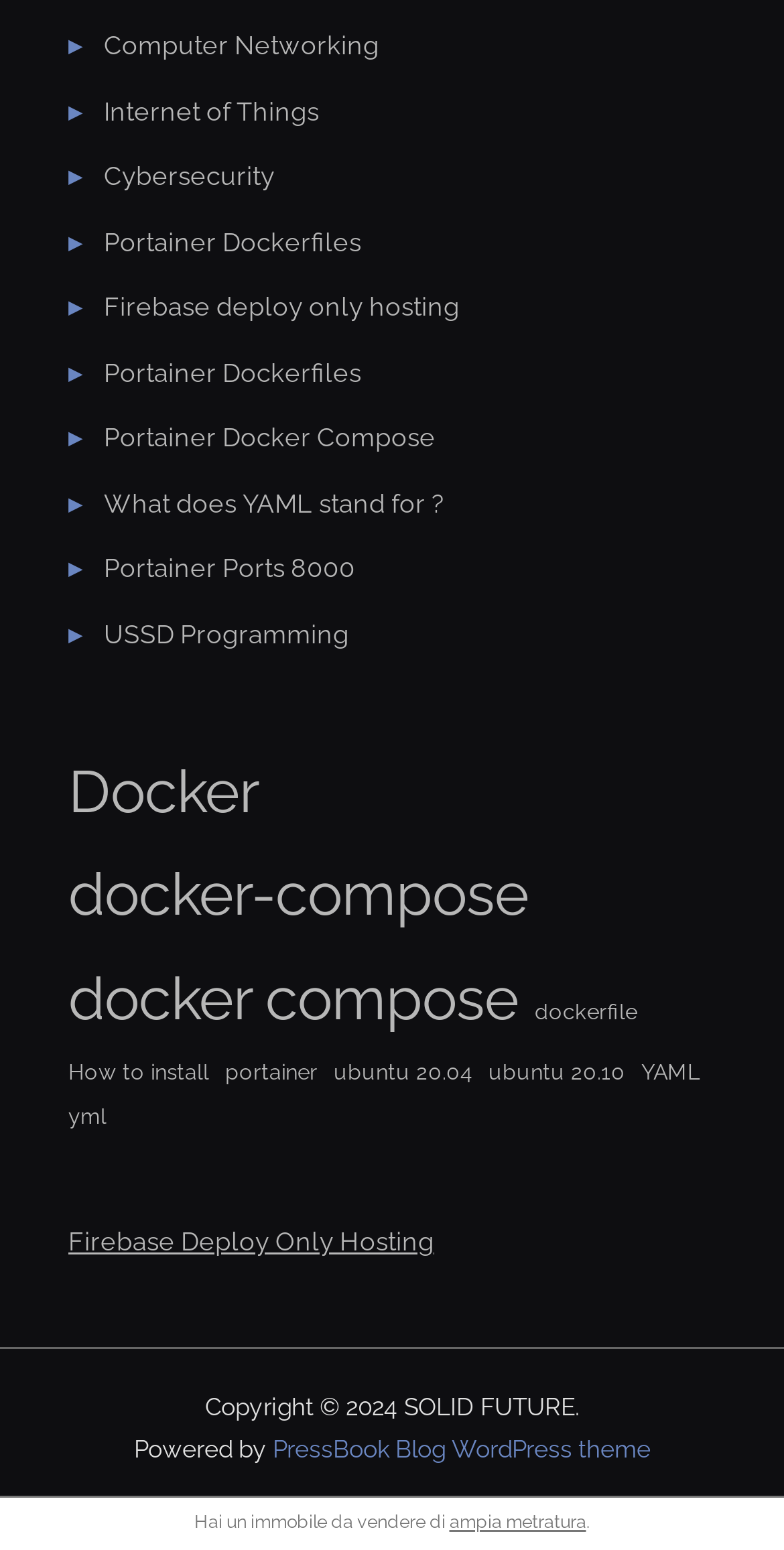Please reply to the following question with a single word or a short phrase:
How many sections are there in the webpage?

2